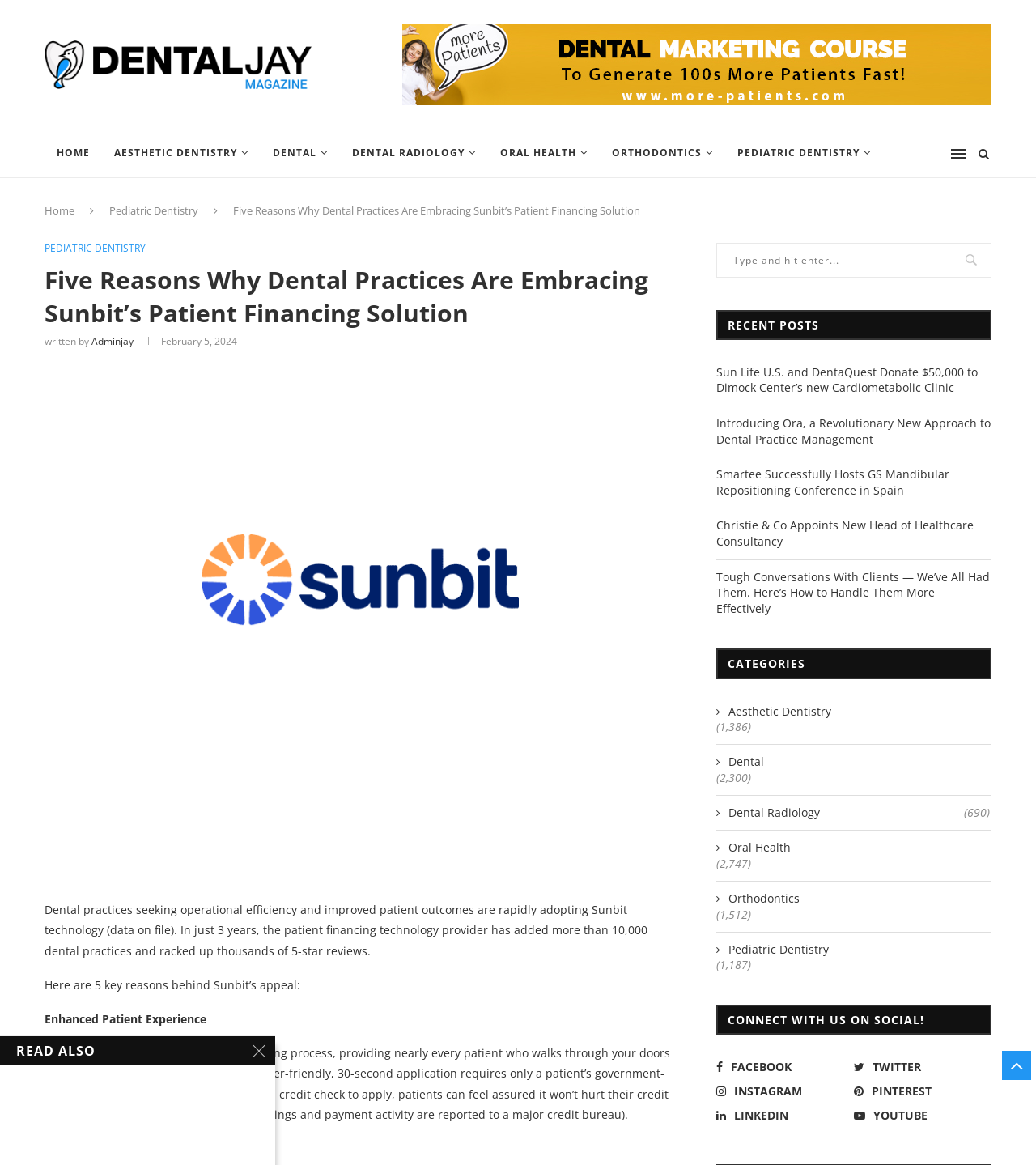Find the bounding box of the UI element described as: "Aesthetic Dentistry". The bounding box coordinates should be given as four float values between 0 and 1, i.e., [left, top, right, bottom].

[0.691, 0.604, 0.955, 0.617]